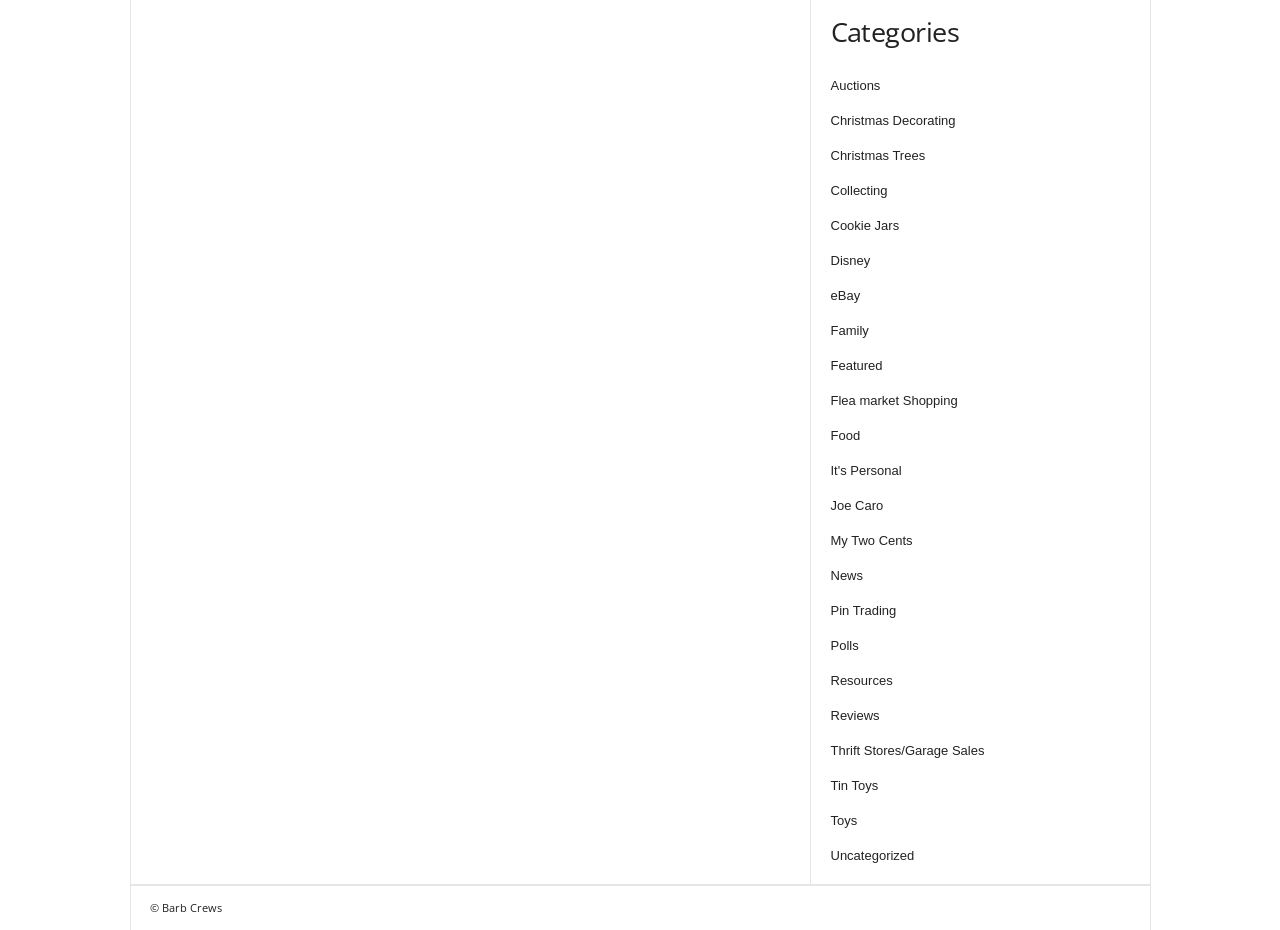What is the category above 'Christmas Decorating'?
Please use the image to provide a one-word or short phrase answer.

Auctions